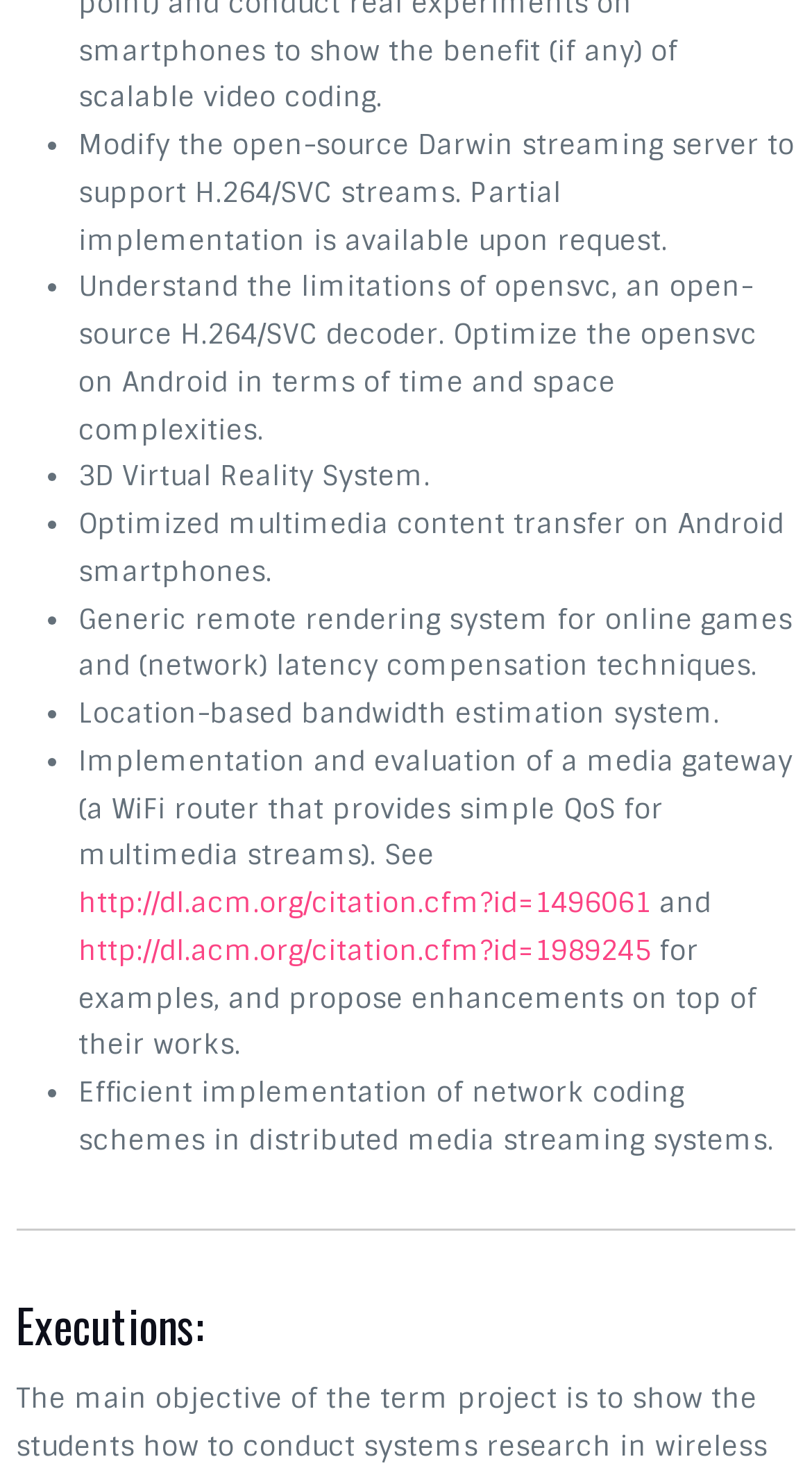What is the section title after the project list?
Use the image to give a comprehensive and detailed response to the question.

After the list of projects, there is a separator with a horizontal orientation, and then a heading element with the text 'Executions:' which indicates the start of a new section.